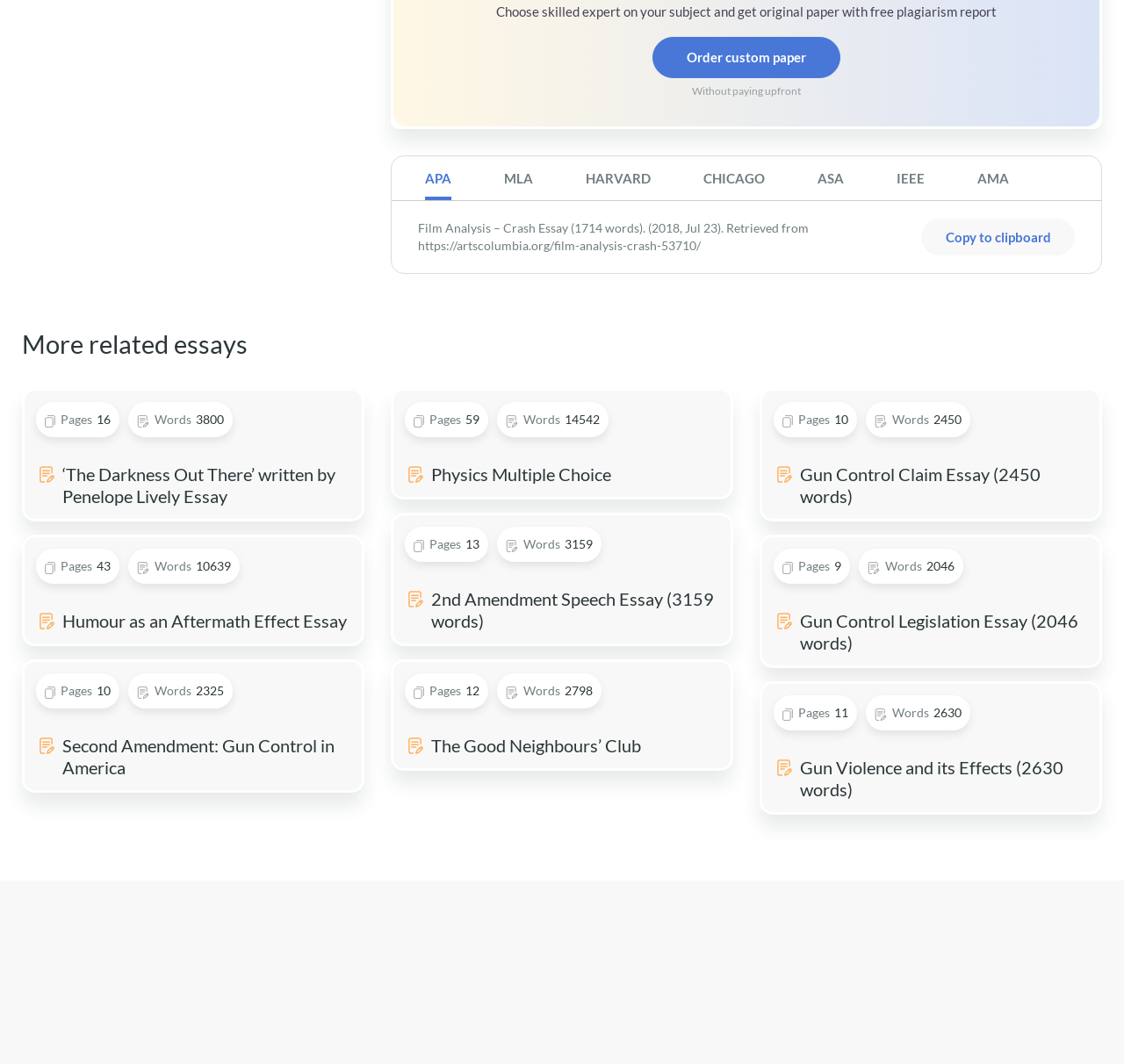Locate the bounding box coordinates of the clickable area needed to fulfill the instruction: "Follow the facebook link".

[0.852, 0.911, 0.883, 0.943]